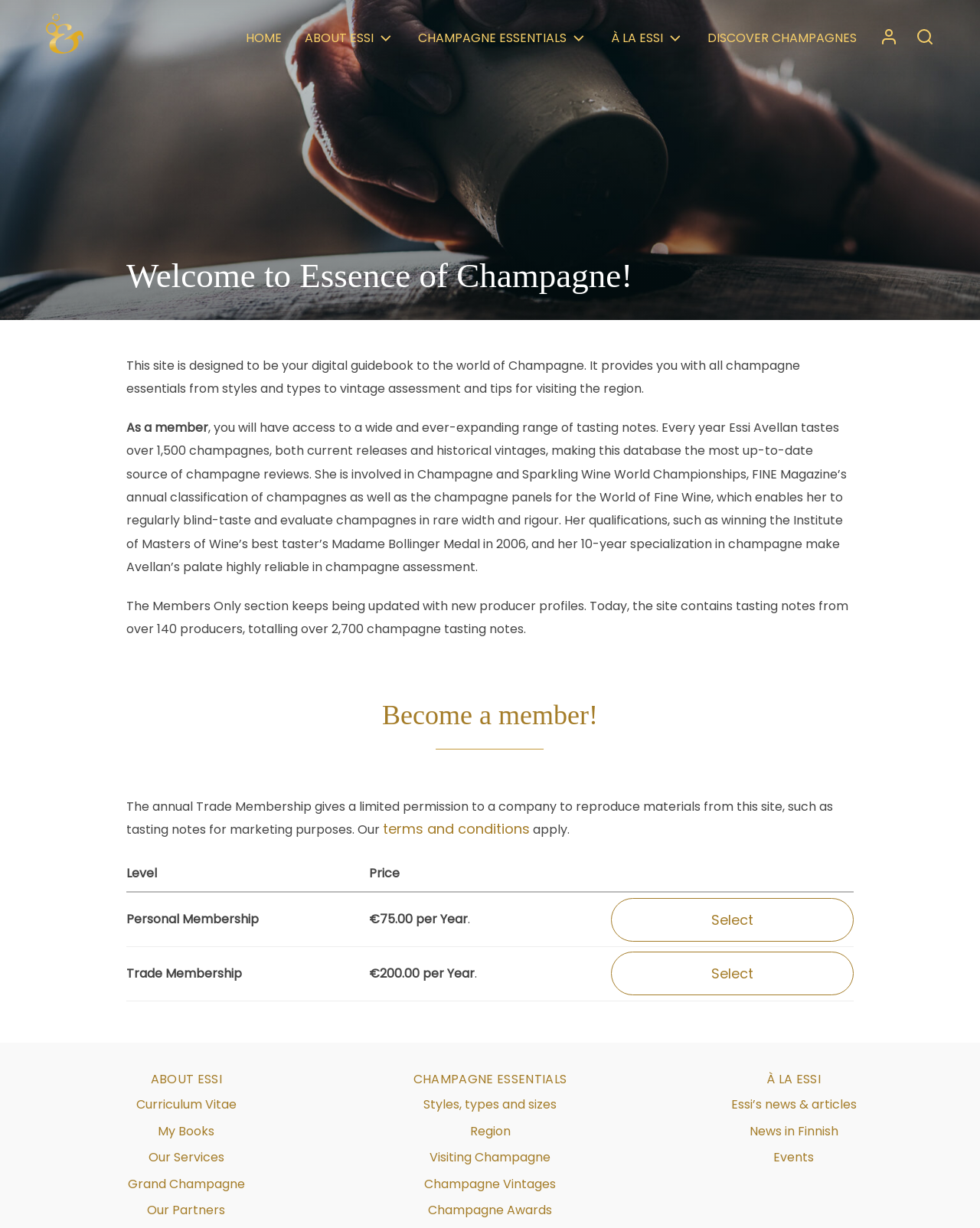Using the information in the image, give a detailed answer to the following question: What is the topic of the 'CHAMPAGNE ESSENTIALS' section?

The 'CHAMPAGNE ESSENTIALS' section contains links related to champagne, such as 'Styles, types and sizes', 'Region', 'Visiting Champagne', 'Champagne Vintages', and 'Champagne Awards'. This suggests that the topic of this section is champagne.